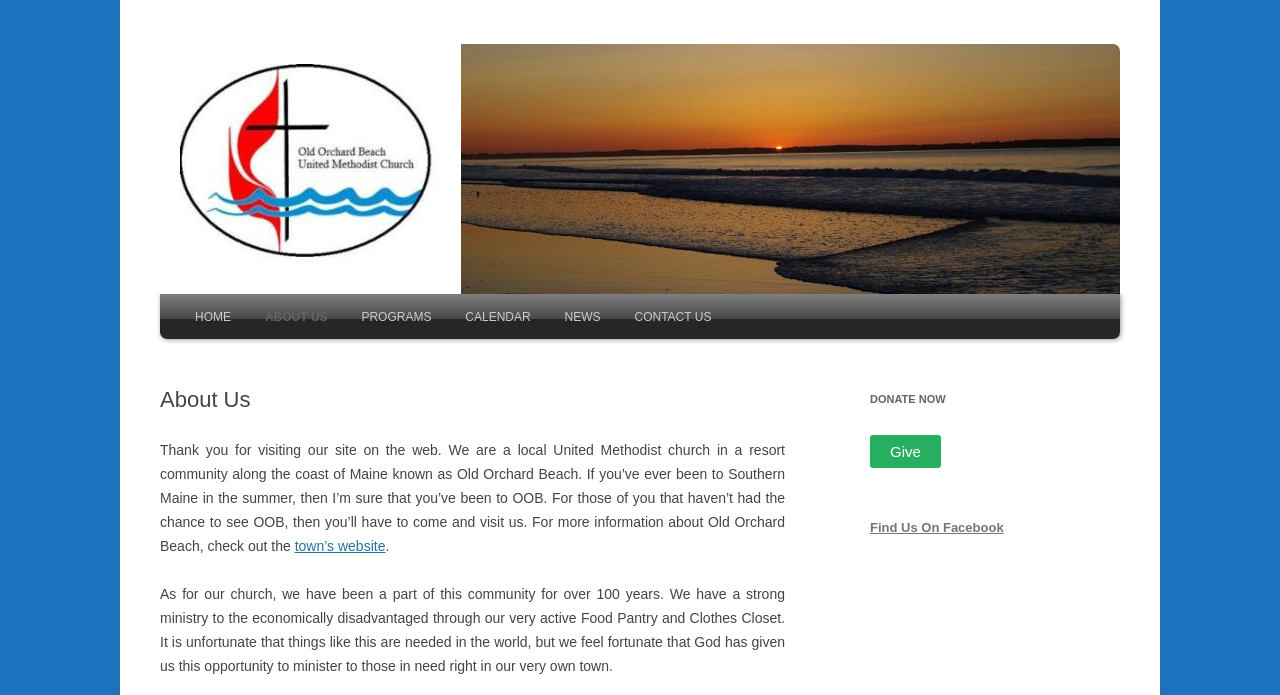Provide a one-word or short-phrase response to the question:
What is the name of the church?

Old Orchard Beach UMC